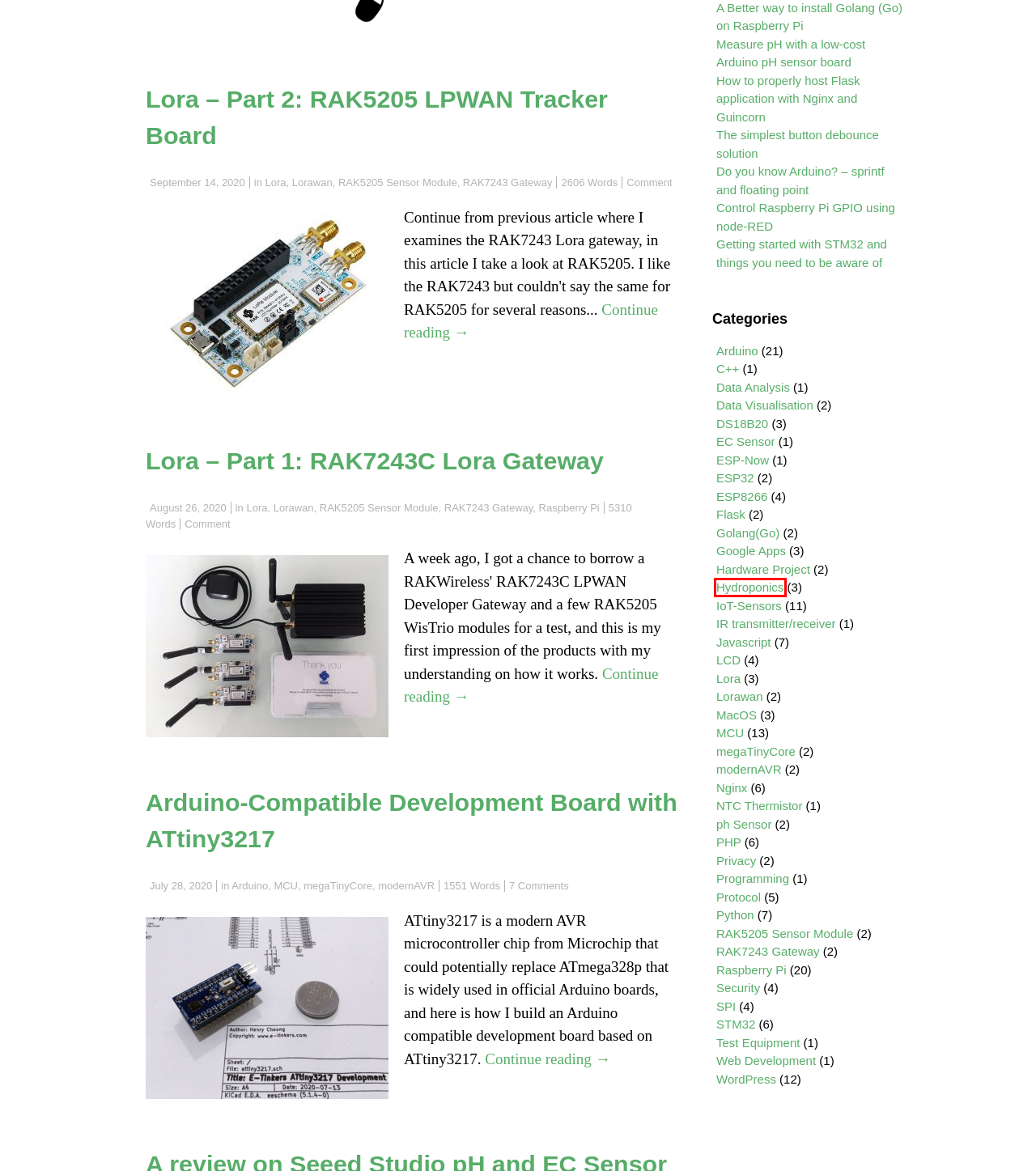Analyze the given webpage screenshot and identify the UI element within the red bounding box. Select the webpage description that best matches what you expect the new webpage to look like after clicking the element. Here are the candidates:
A. Web Development – E-Tinkers
B. megaTinyCore – E-Tinkers
C. LCD – E-Tinkers
D. Hydroponics – E-Tinkers
E. Lora – Part 1: RAK7243C Lora Gateway – E-Tinkers
F. STM32 – E-Tinkers
G. How to properly host Flask application with Nginx and Guincorn – E-Tinkers
H. ESP32 – E-Tinkers

D